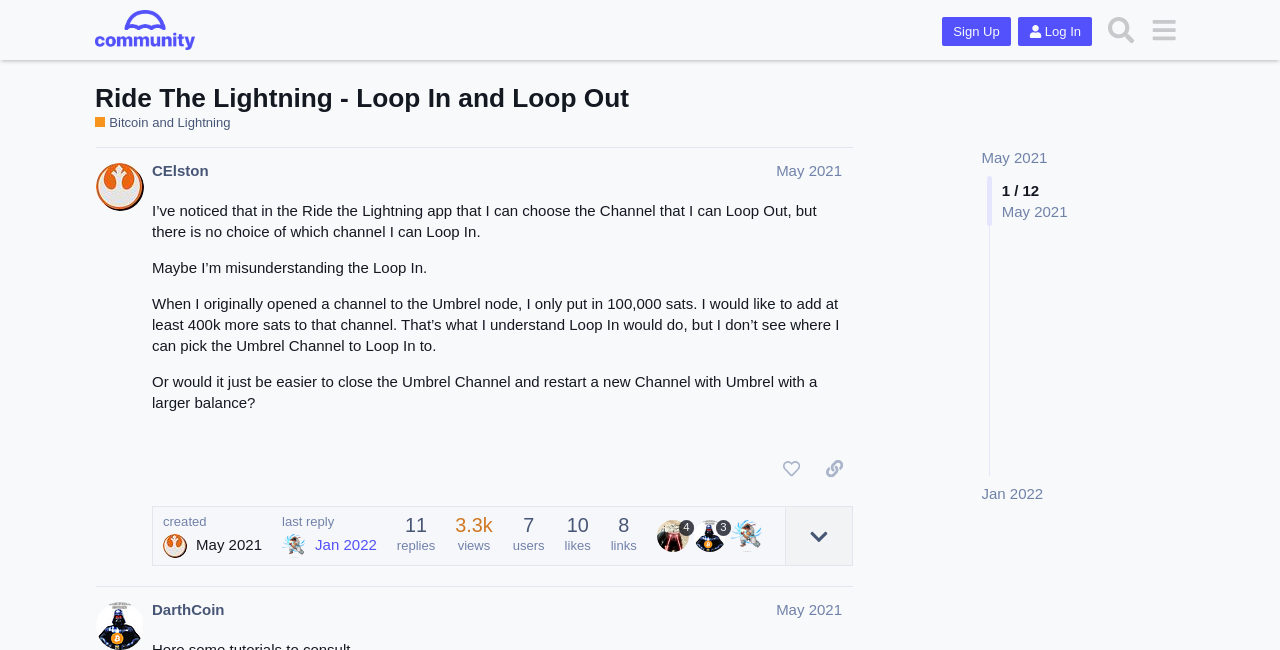How many posts are on this page?
Answer with a single word or phrase, using the screenshot for reference.

1